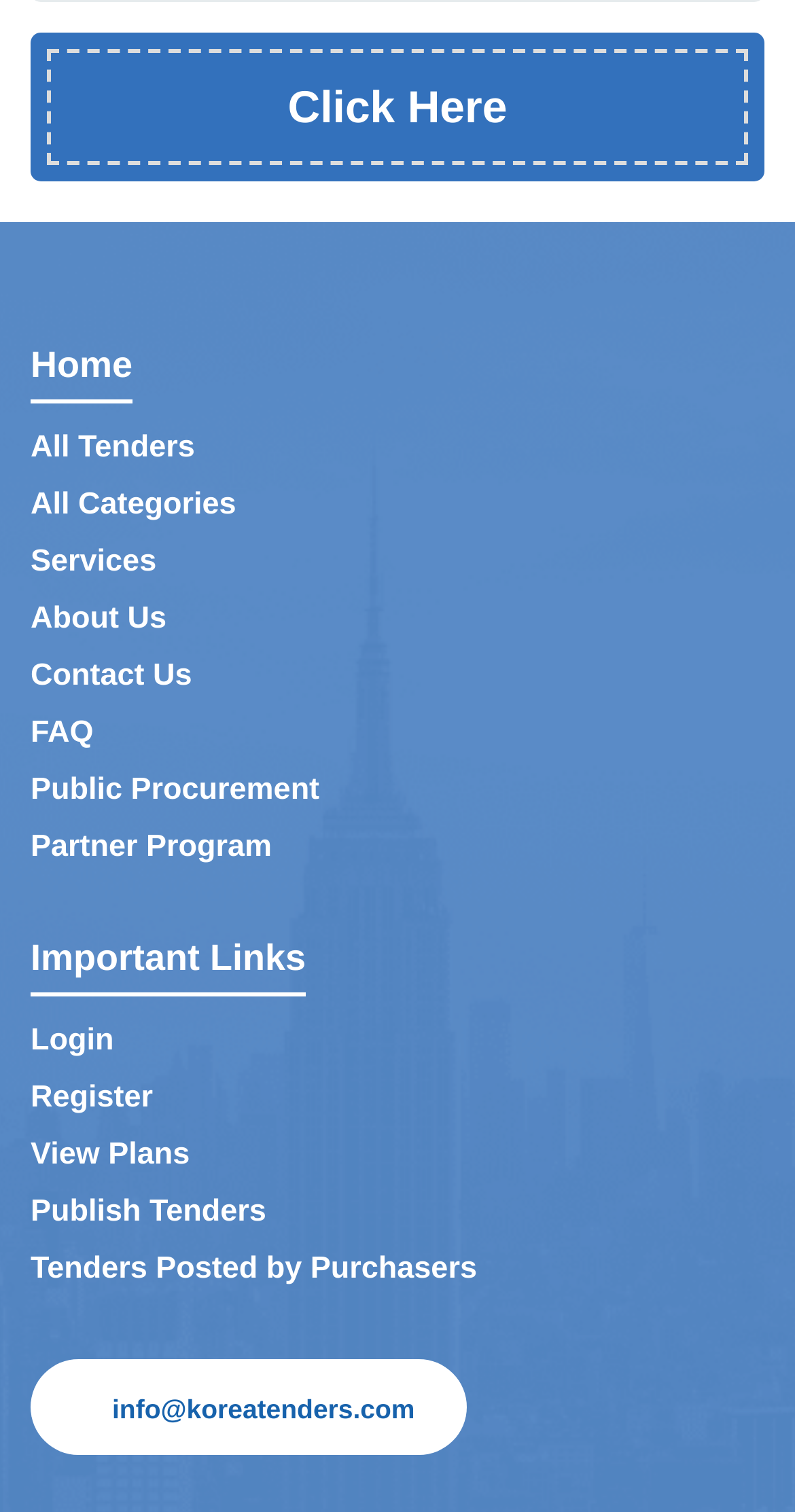What is the first link on the webpage?
Using the visual information from the image, give a one-word or short-phrase answer.

Click Here